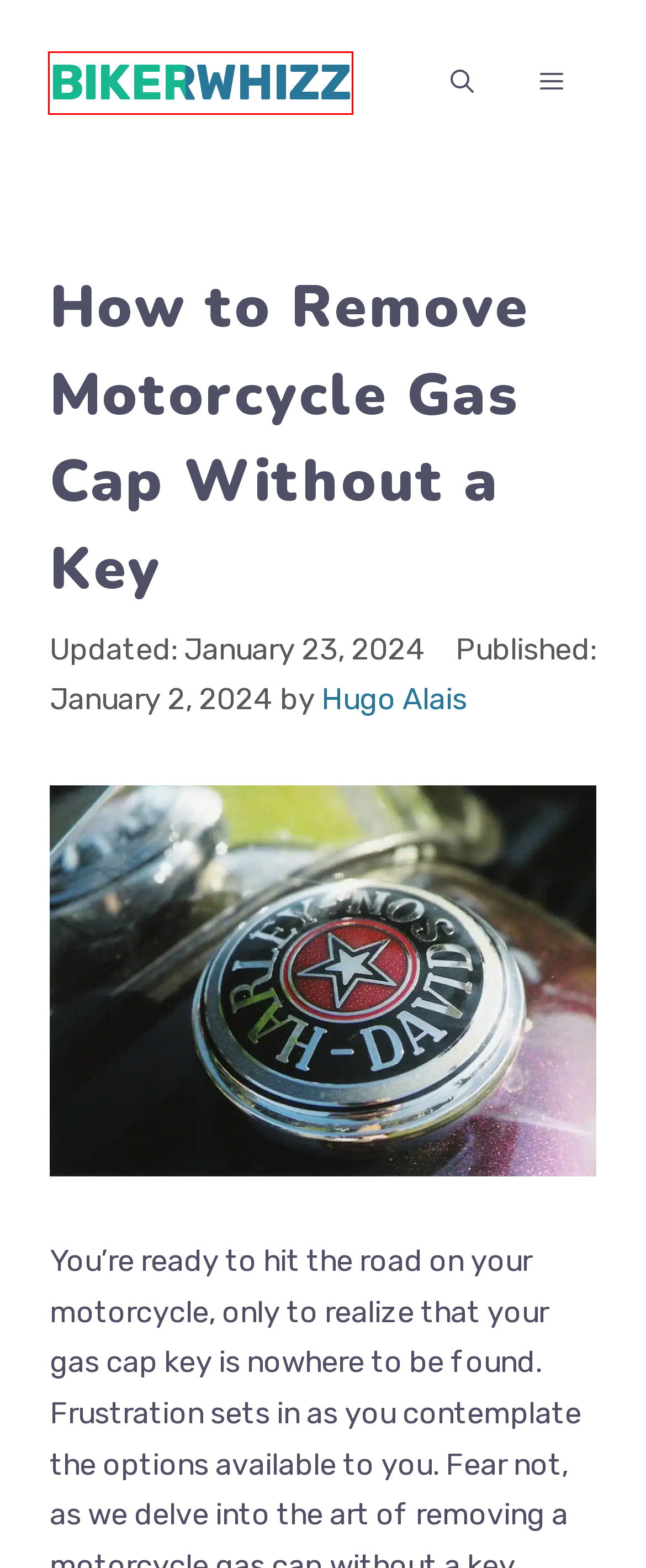With the provided screenshot showing a webpage and a red bounding box, determine which webpage description best fits the new page that appears after clicking the element inside the red box. Here are the options:
A. Do You Need a Motorcycle License for a Honda Grom - Bikerwhizz
B. Hugo Alais - Bikerwhizz
C. How To Drain Gas From Fuel Injected Motorcycle? Top 4 Methods
D. How to Remove Rust from Motorcycle Gas Tank with Vinegar - Bikerwhizz
E. How to Learn to Ride a Motorcycle Without Owning One - Bikerwhizz
F. Protection for Your Motorcycle | Security for Motorcycles | ABUS
G. Affiliate Disclosure - Bikerwhizz
H. Motorcycle Parts and Gears Review and Troubleshooting Guide - Bikerwhizz

H